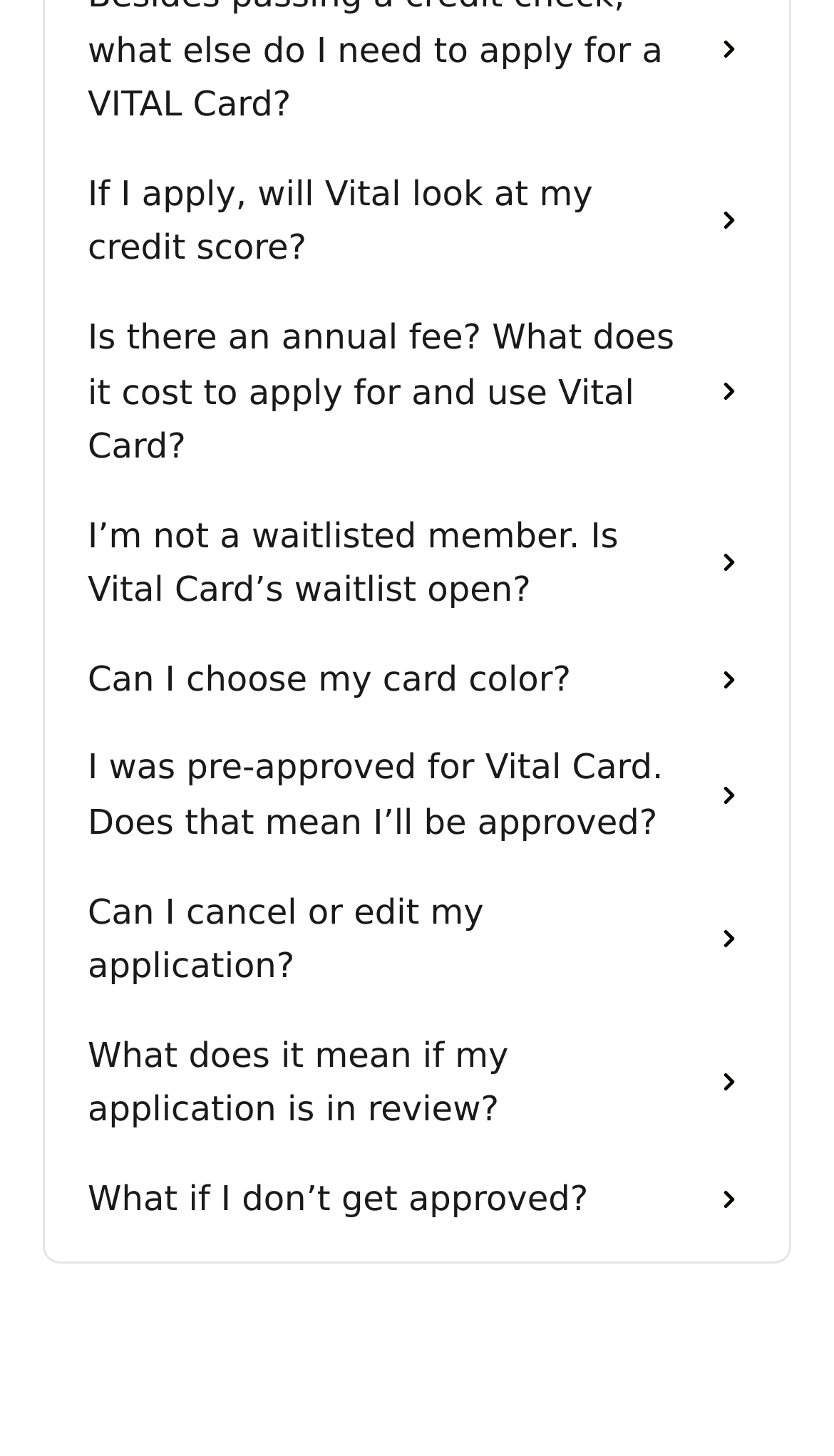Identify the bounding box coordinates of the clickable section necessary to follow the following instruction: "Click on 'Can I choose my card color?'". The coordinates should be presented as four float numbers from 0 to 1, i.e., [left, top, right, bottom].

[0.074, 0.436, 0.926, 0.497]